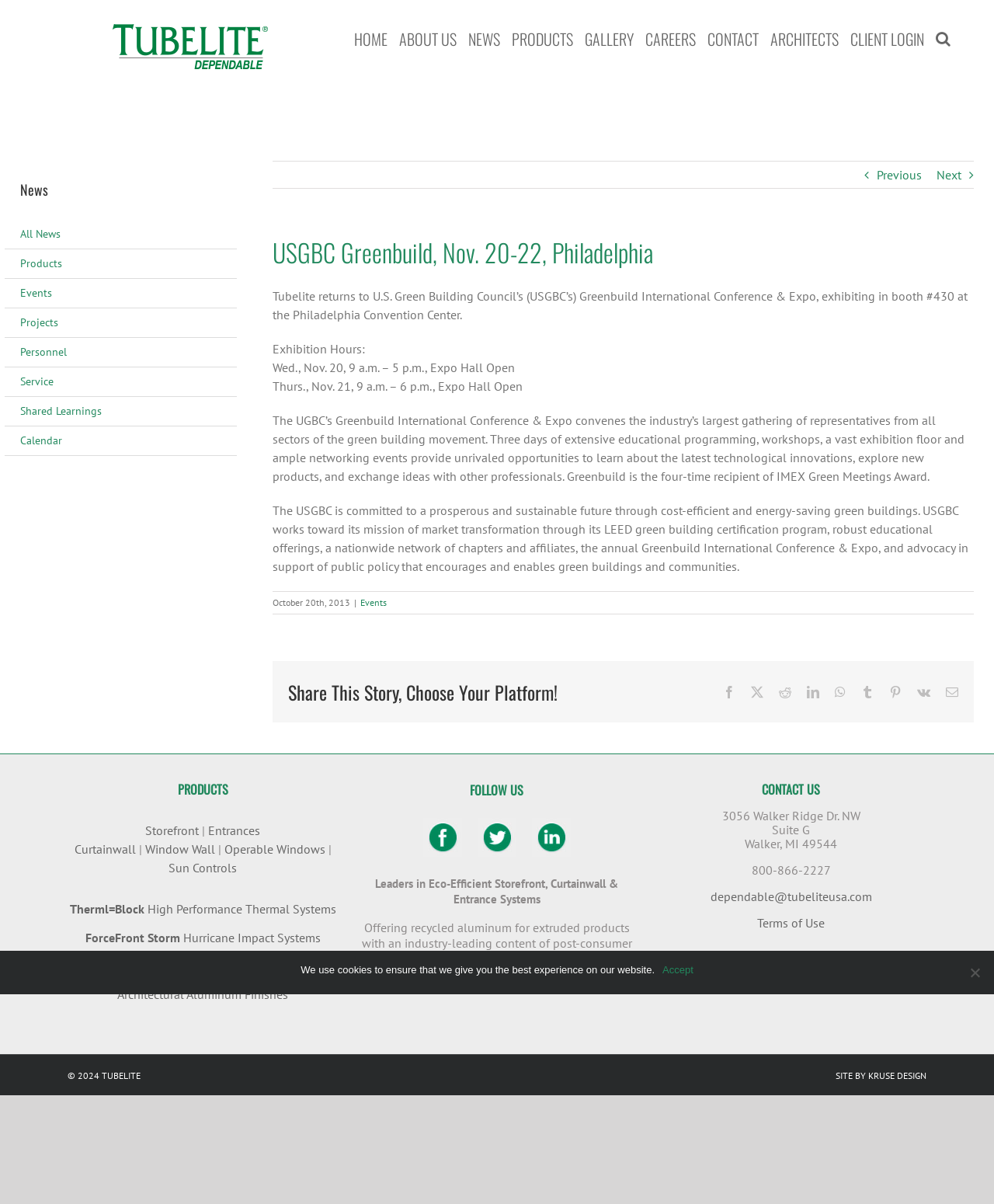Describe all the visual and textual components of the webpage comprehensively.

The webpage is about Tubelite Inc., a company that specializes in eco-efficient storefront, curtainwall, and entrance systems. At the top of the page, there is a logo of Tubelite and a main menu with links to various sections of the website, including "HOME", "NEWS", "PRODUCTS", and "CAREERS". 

Below the main menu, there is a page title bar with a heading that reads "USGBC Greenbuild, Nov. 20-22, Philadelphia". This section appears to be about an event, specifically the U.S. Green Building Council's (USGBC) Greenbuild International Conference & Expo, where Tubelite will be exhibiting. The text provides details about the event, including the exhibition hours and a description of the conference.

To the left of the event information, there is a secondary navigation menu with links to "News" categories, such as "All News", "Products", "Events", and "Projects". 

On the right side of the page, there is a section with social media links, allowing users to share the story on various platforms.

At the bottom of the page, there is a section with links to various products offered by Tubelite, including "Storefront", "Entrances", "Curtainwall", and "Window Wall". There is also a section with contact information, including an address and a call to action to "CONTACT US". Additionally, there is a brief description of the company's commitment to eco-efficiency and its use of recycled aluminum in its products.